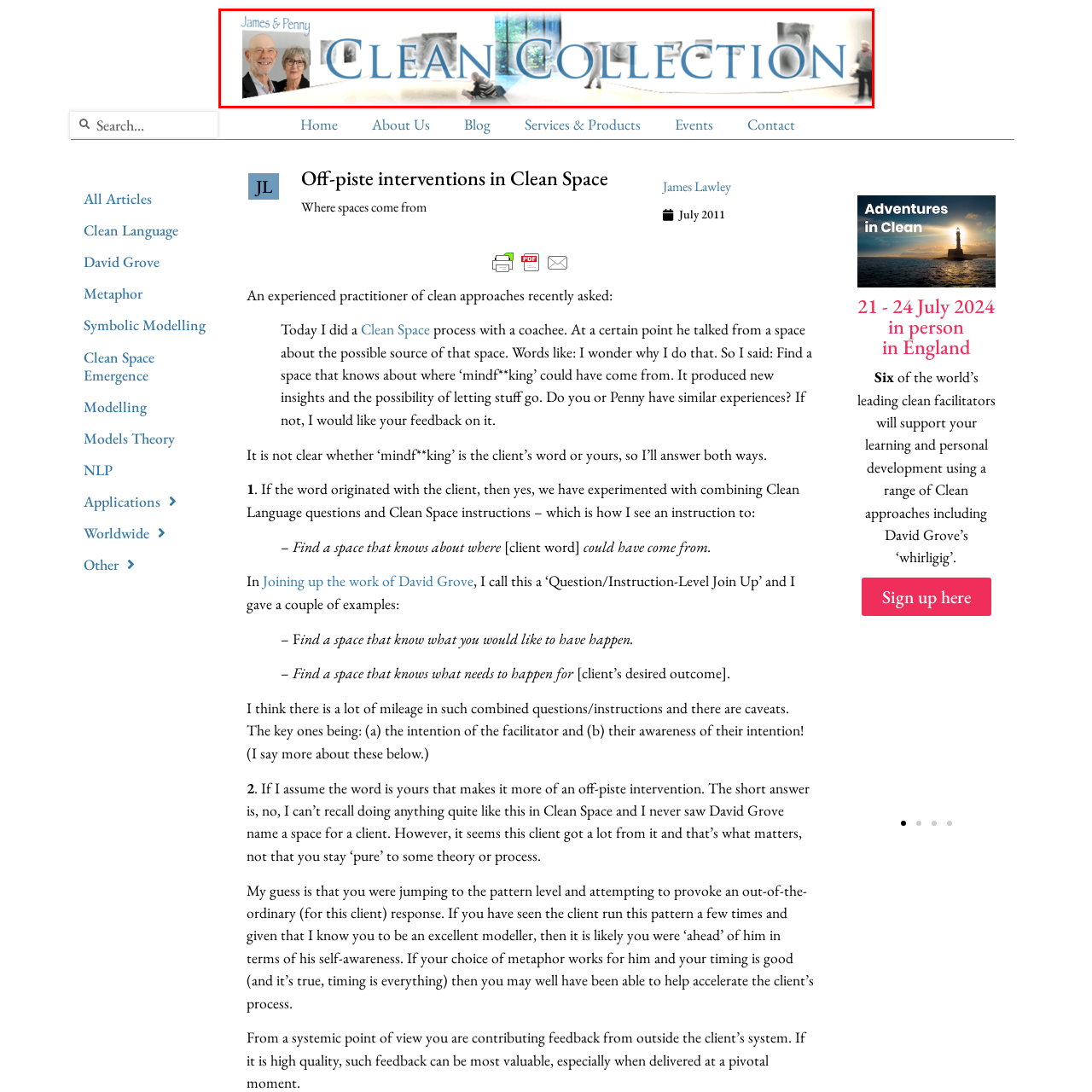Please provide a thorough description of the image inside the red frame.

This image serves as a banner for "Penny & James' Clean Collection," showcasing a serene art gallery environment. The backdrop features soft hues and artistic displays on the walls, emphasizing tranquility and creativity. Prominently displayed are the names "James & Penny," highlighting the individuals behind the collection. The phrase "CLEAN COLLECTION" is emphasized in bold, artistic font, suggesting a unique approach to art and language, possibly related to clean language methodologies. The overall atmosphere conveys a sense of calm and reflection, inviting viewers to engage with the artworks and concepts presented.